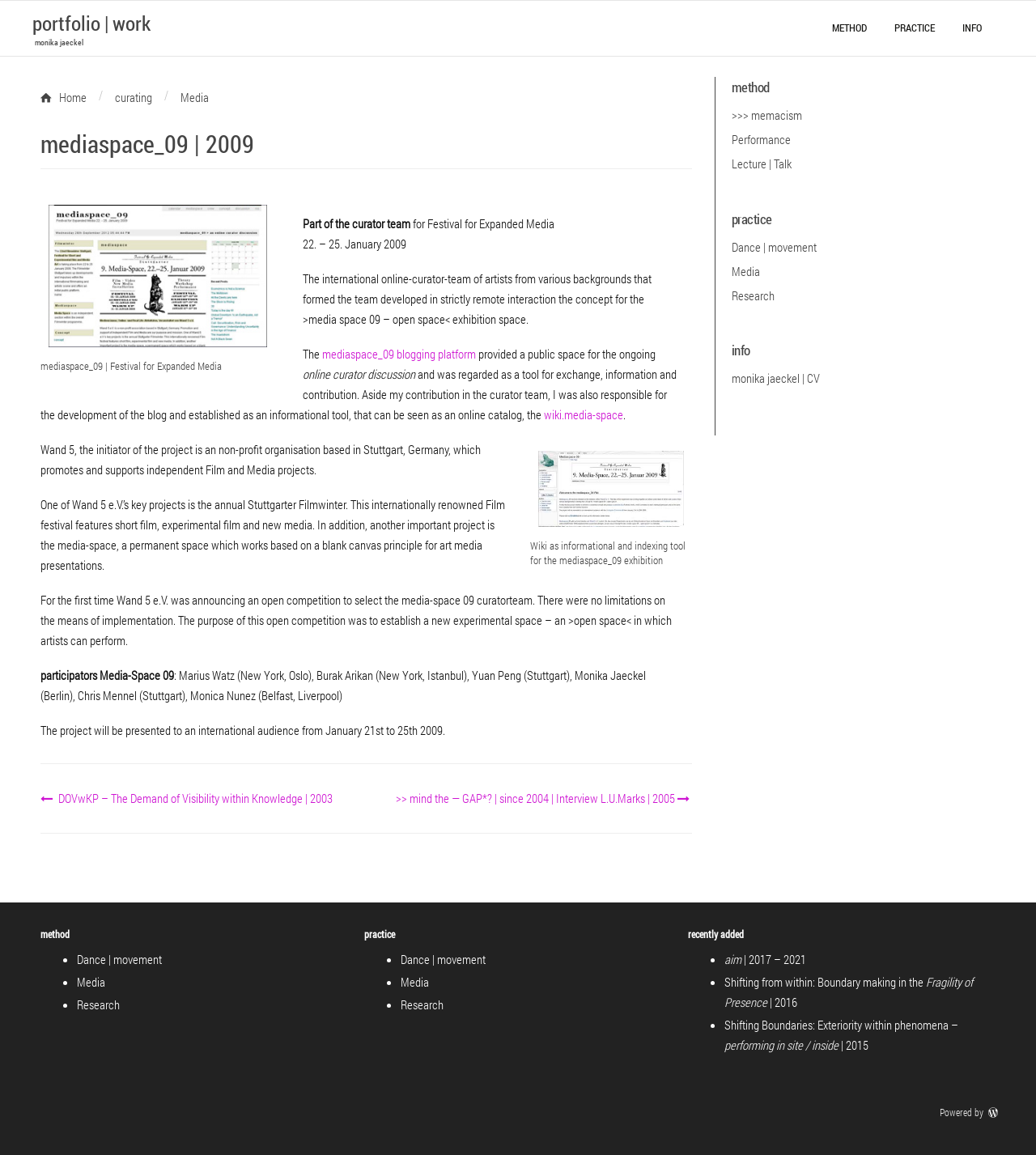Determine the bounding box coordinates for the HTML element described here: ">>> memacism".

[0.706, 0.093, 0.774, 0.107]